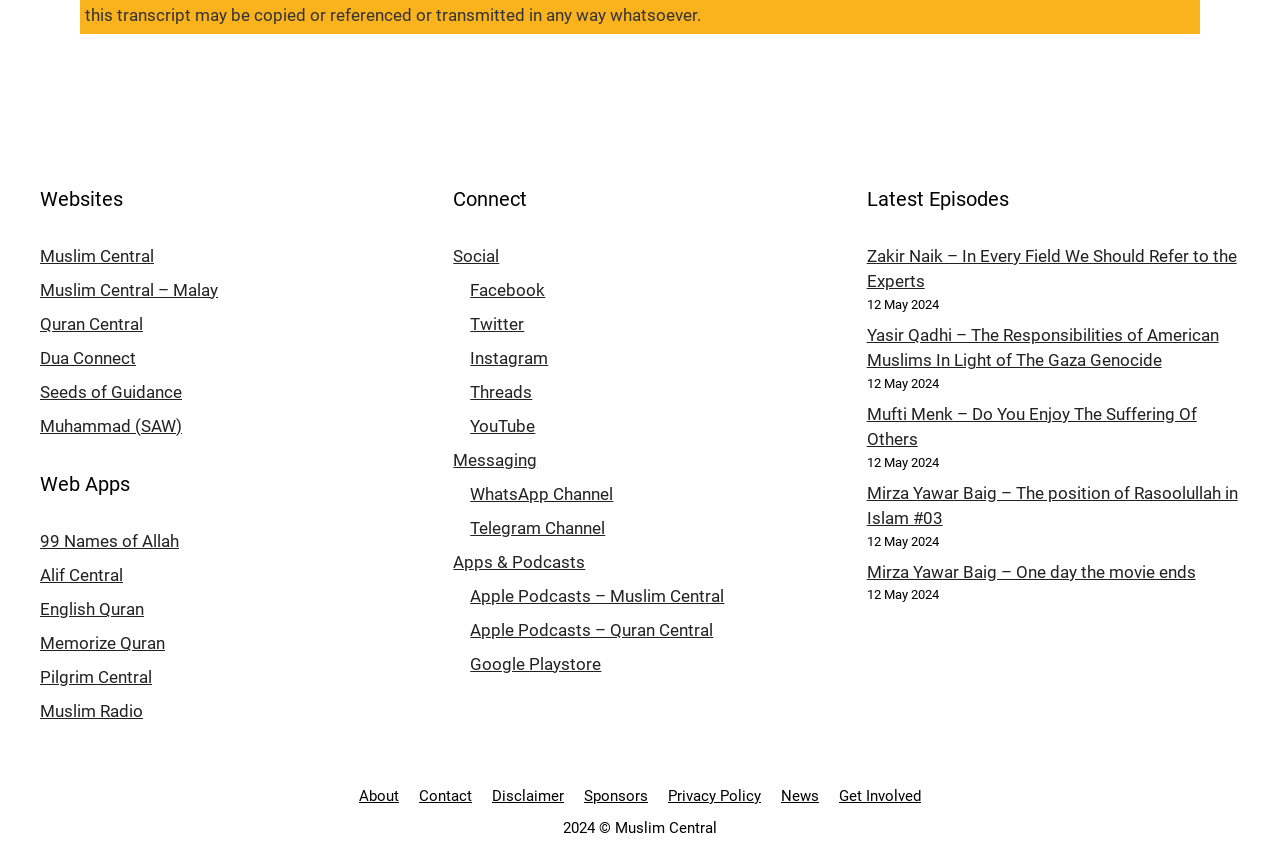Could you please study the image and provide a detailed answer to the question:
What is the topic of the latest episodes listed?

The latest episodes listed under the 'Latest Episodes' section have titles that suggest they are Islamic lectures, such as 'In Every Field We Should Refer to the Experts' by Zakir Naik and 'The Responsibilities of American Muslims In Light of The Gaza Genocide' by Yasir Qadhi.